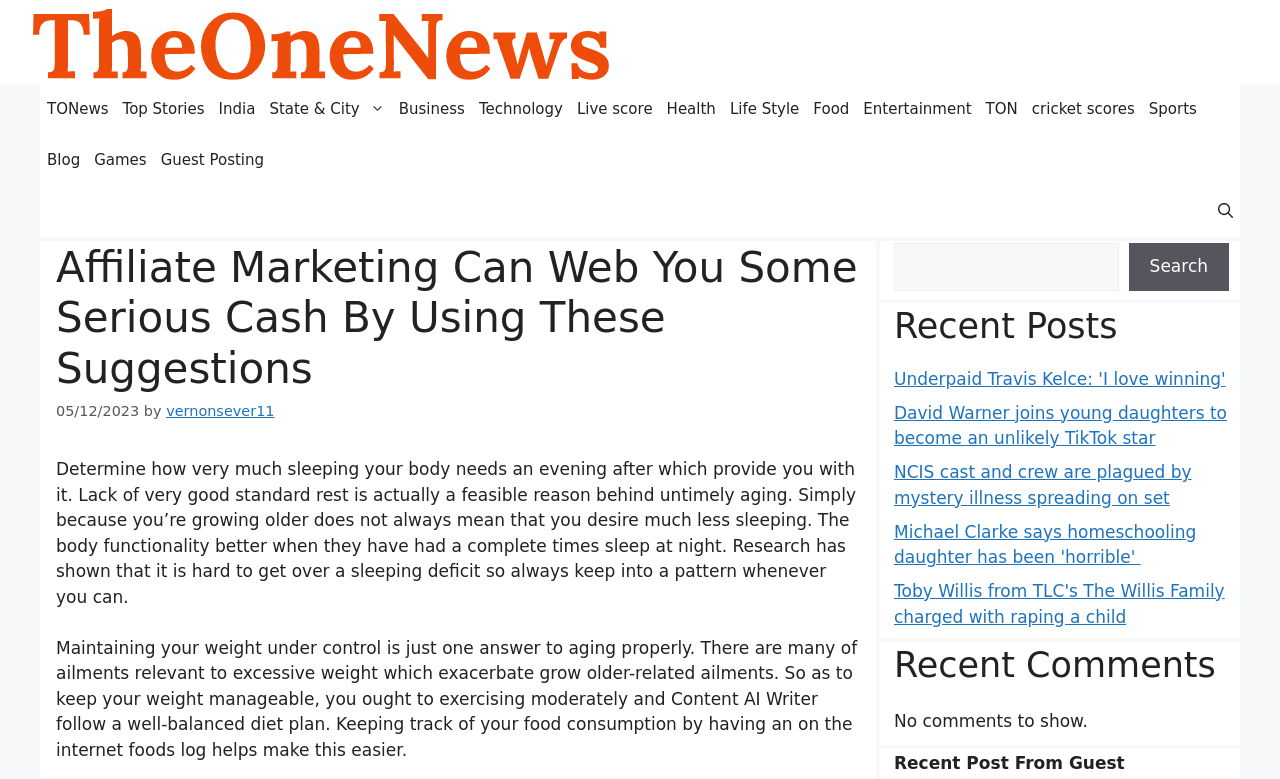Locate the bounding box coordinates of the region to be clicked to comply with the following instruction: "Check the 'Recent Comments' section". The coordinates must be four float numbers between 0 and 1, in the form [left, top, right, bottom].

[0.698, 0.827, 0.96, 0.881]